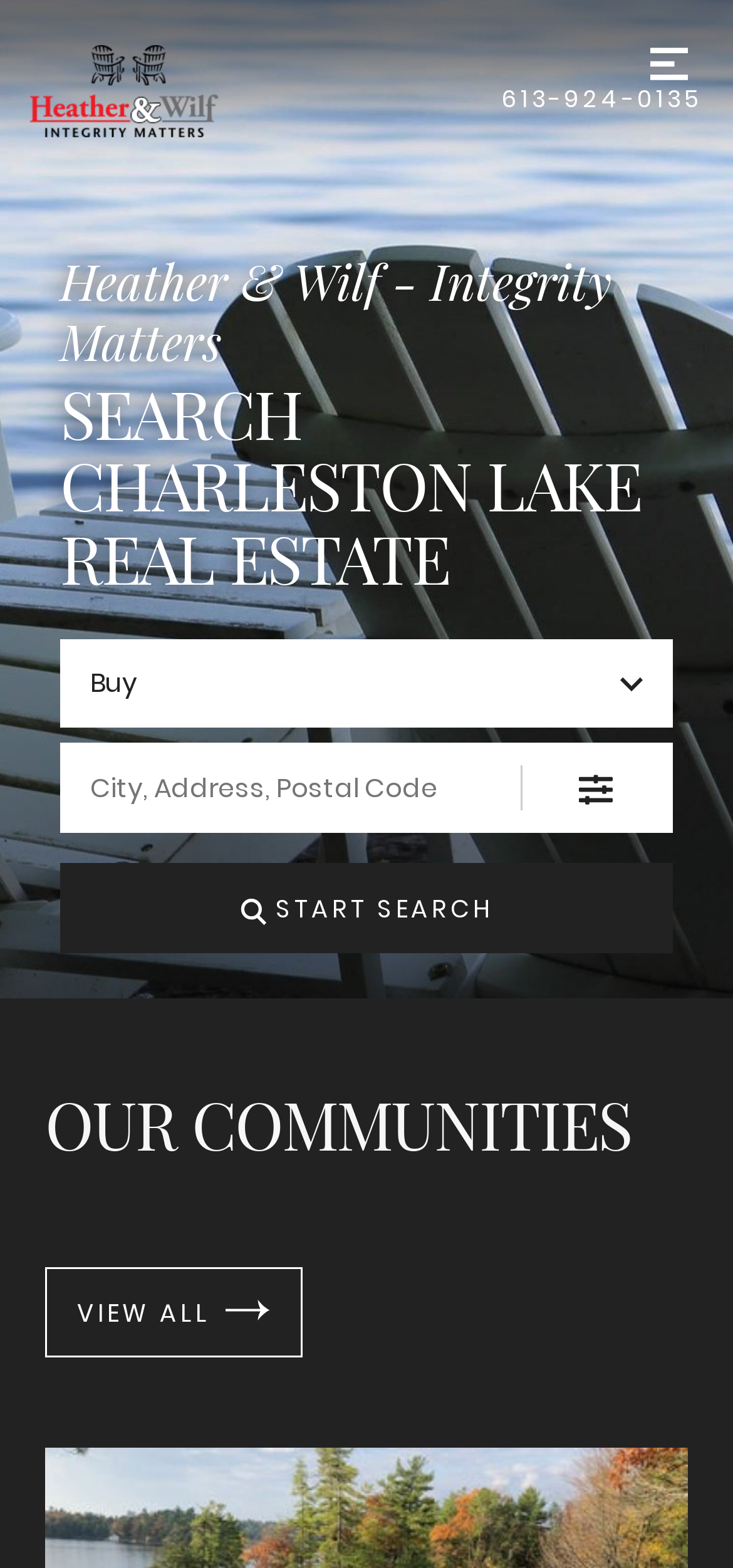Given the element description, predict the bounding box coordinates in the format (top-left x, top-left y, bottom-right x, bottom-right y). Make sure all values are between 0 and 1. Here is the element description: Menu

[0.867, 0.019, 0.959, 0.062]